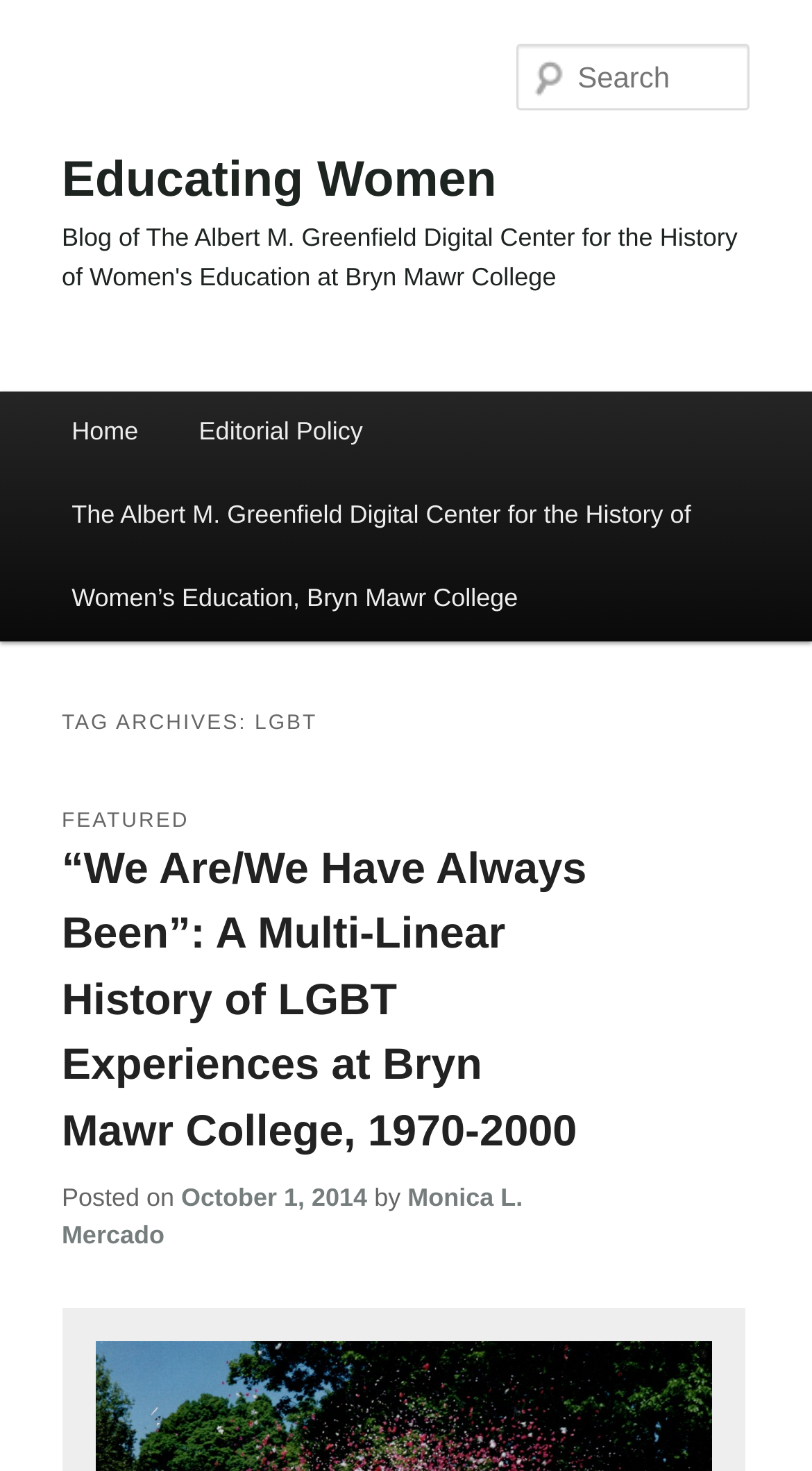What is the date of the first blog post?
Answer with a single word or short phrase according to what you see in the image.

October 1, 2014